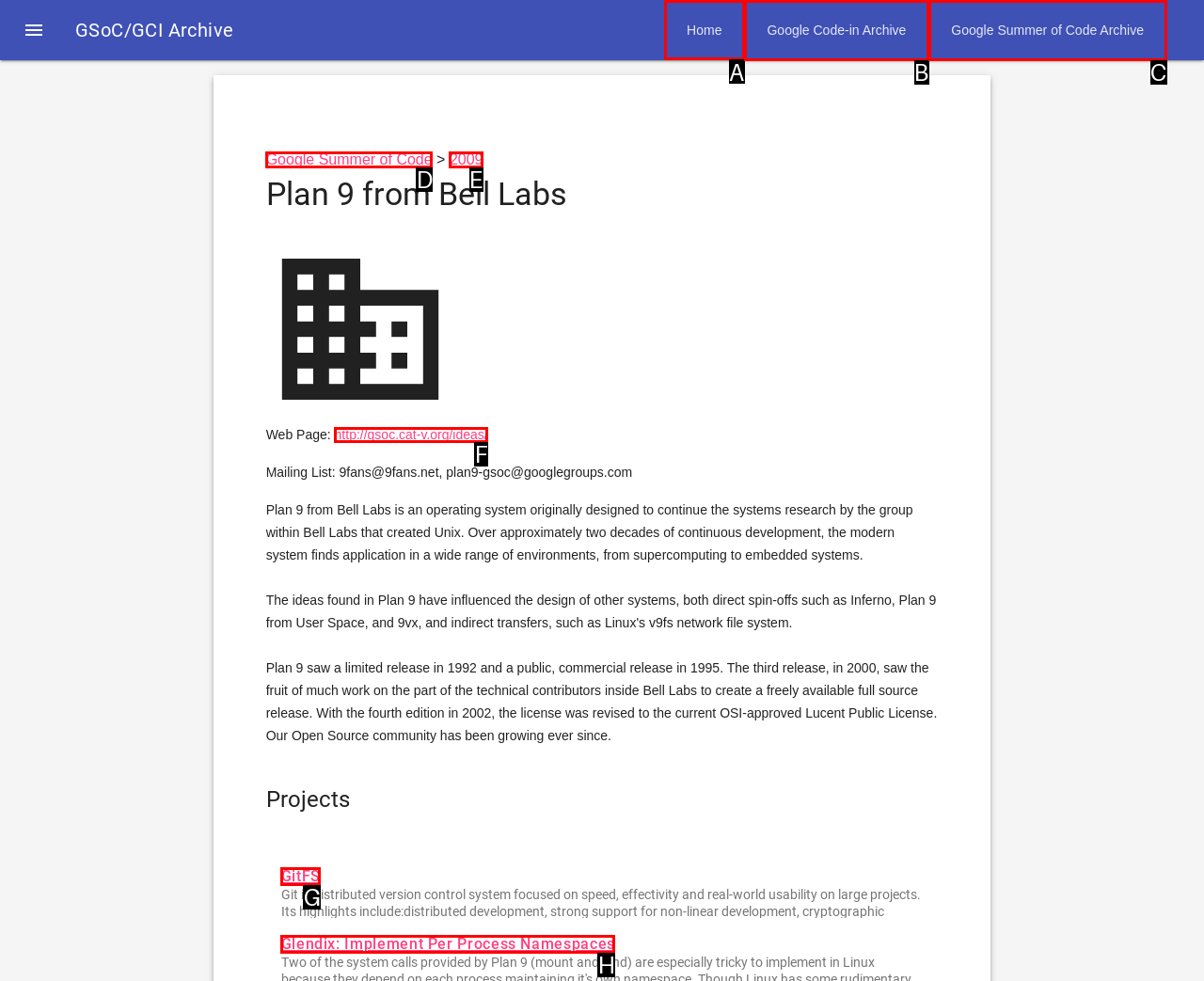Tell me the letter of the UI element to click in order to accomplish the following task: Click the Home link
Answer with the letter of the chosen option from the given choices directly.

A